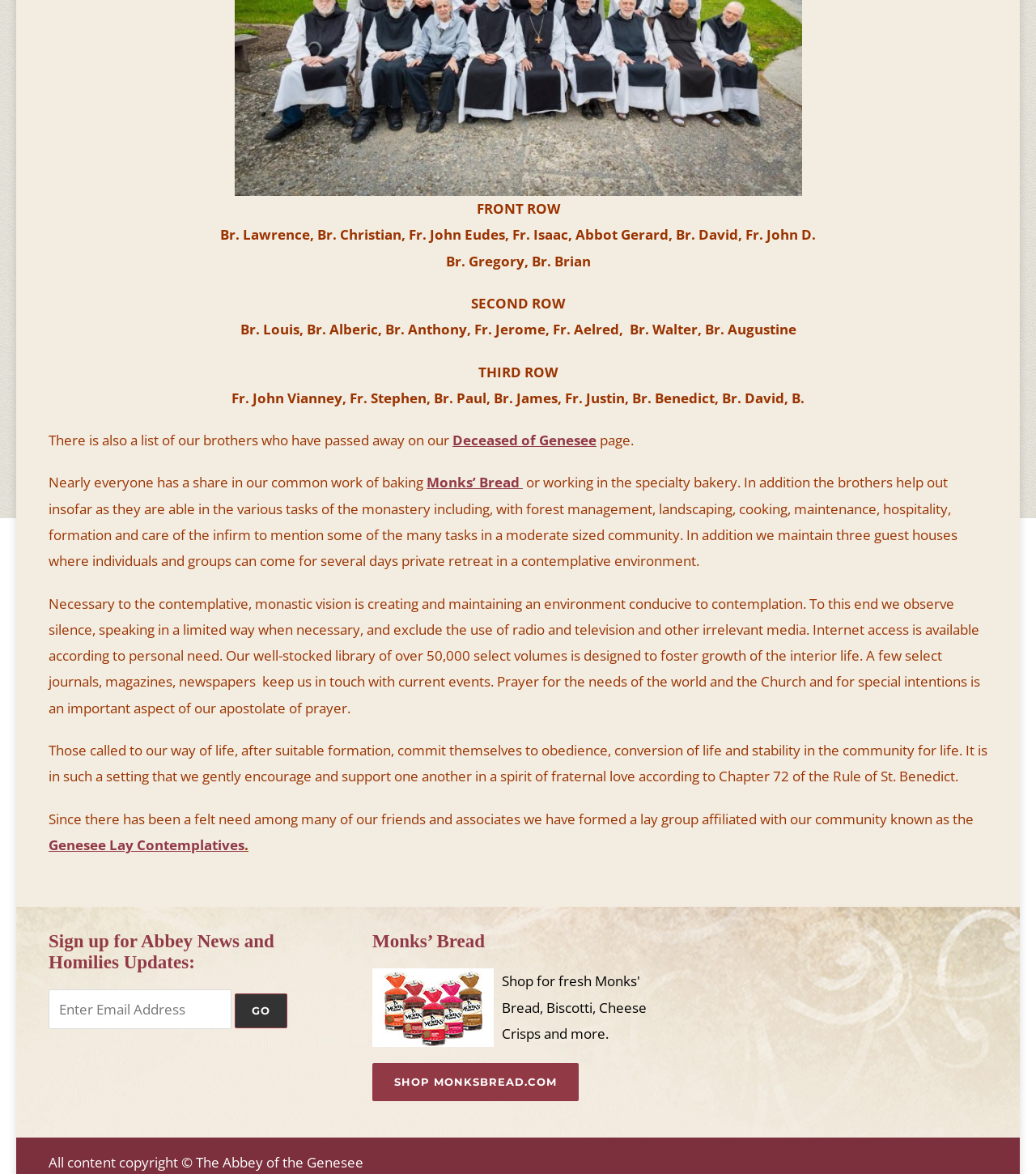Based on the element description: "name="ea" placeholder="Enter Email Address"", identify the bounding box coordinates for this UI element. The coordinates must be four float numbers between 0 and 1, listed as [left, top, right, bottom].

[0.047, 0.843, 0.223, 0.877]